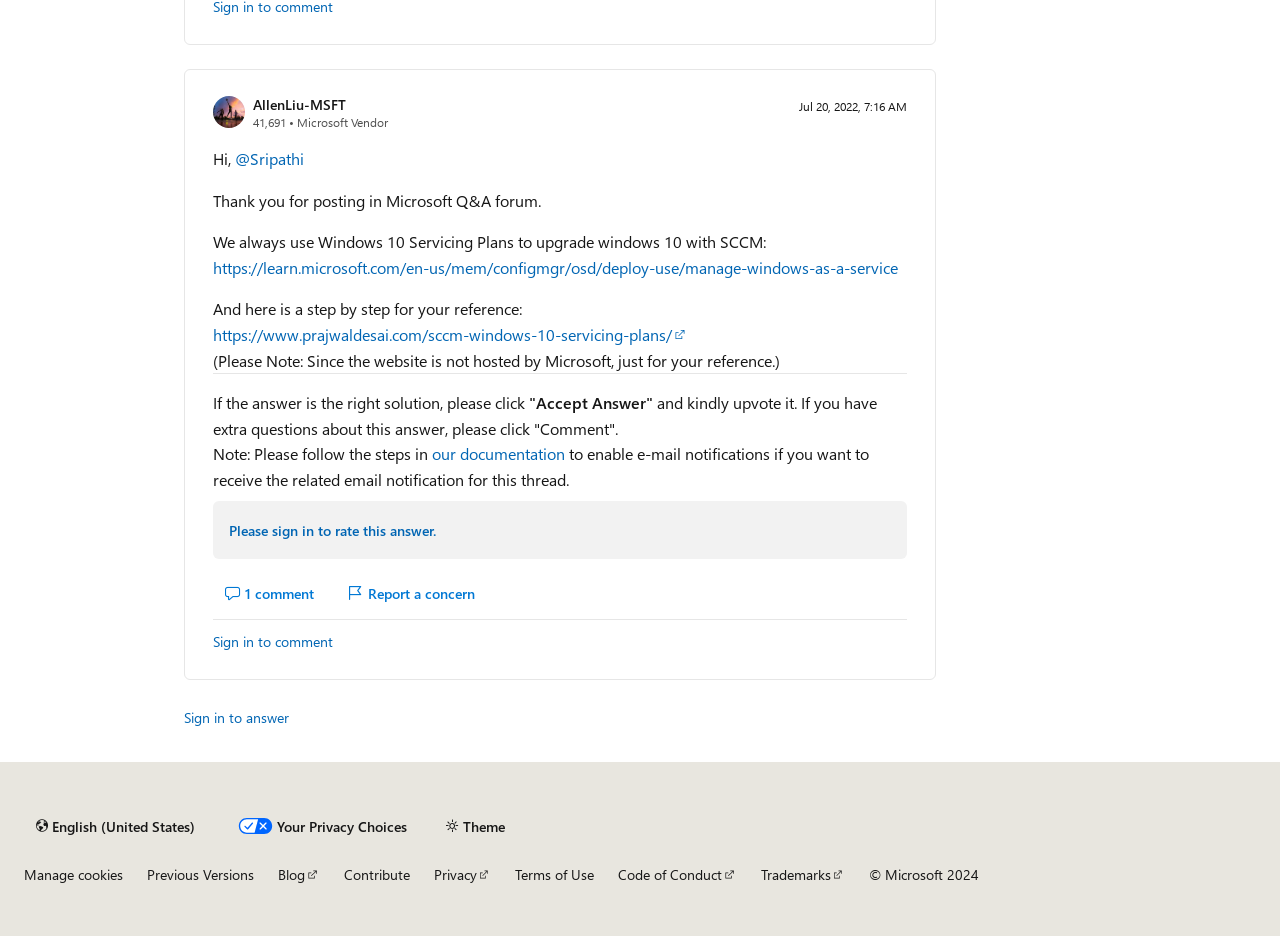Can you find the bounding box coordinates for the element to click on to achieve the instruction: "Click the link to view the step by step guide for Windows 10 Servicing Plans"?

[0.166, 0.346, 0.538, 0.369]